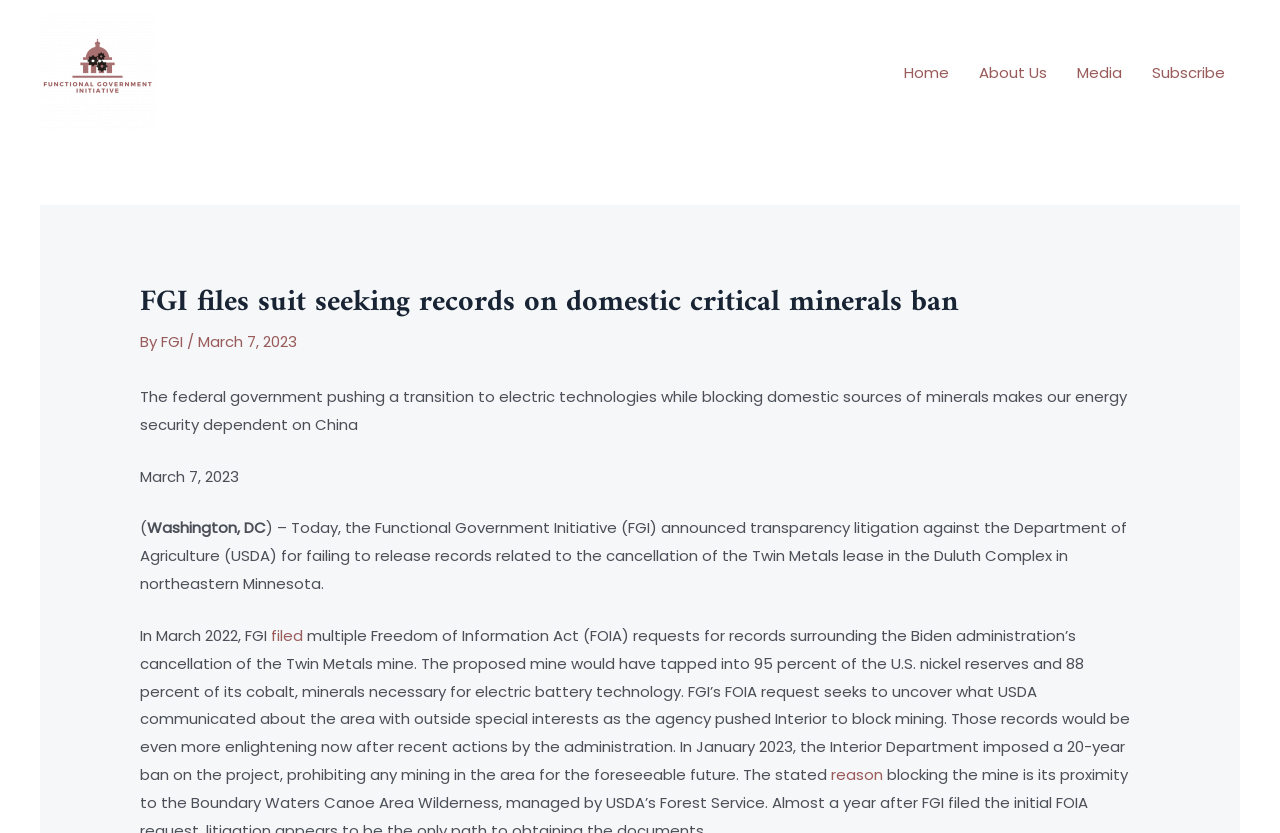Please determine the bounding box coordinates of the element's region to click in order to carry out the following instruction: "Go to the Home page". The coordinates should be four float numbers between 0 and 1, i.e., [left, top, right, bottom].

[0.695, 0.039, 0.753, 0.135]